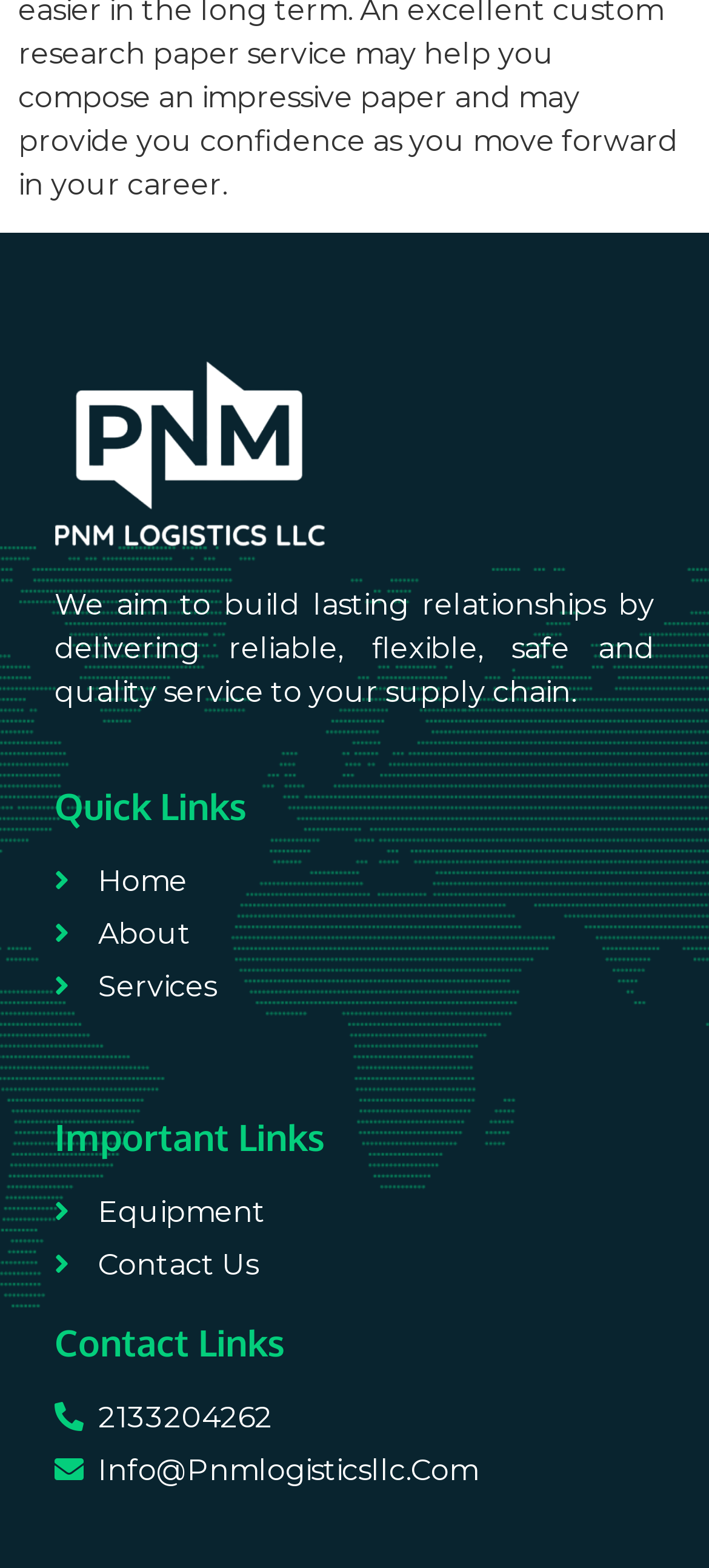Locate the UI element described as follows: "2133204262". Return the bounding box coordinates as four float numbers between 0 and 1 in the order [left, top, right, bottom].

[0.077, 0.891, 0.923, 0.918]